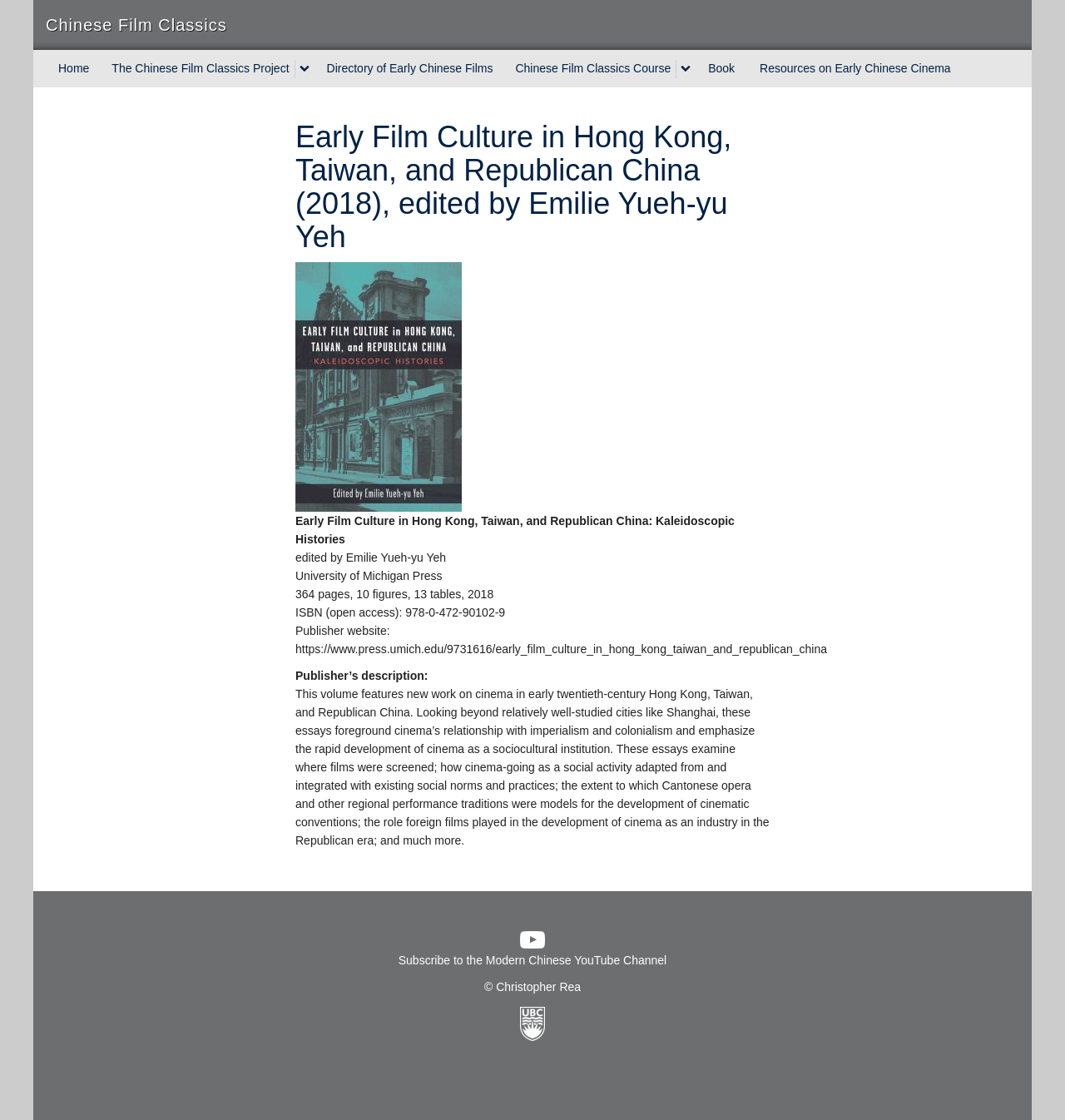Give a detailed account of the webpage.

The webpage is about the book "Early Film Culture in Hong Kong, Taiwan, and Republican China" edited by Emilie Yueh-yu Yeh. At the top, there is a search bar and a link to "Chinese Film Classics" on the left, followed by a series of links to different sections, including "Home", "The Chinese Film Classics Project", "Directory of Early Chinese Films", "Chinese Film Classics Course", and "Book". 

Below these links, there is a main section that contains the book's information. The book's title, "Early Film Culture in Hong Kong, Taiwan, and Republican China (2018), edited by Emilie Yueh-yu Yeh", is displayed prominently. Next to the title, there is an image of the book cover. 

Below the title, there are several lines of text that provide more information about the book, including the subtitle "Kaleidoscopic Histories", the editor's name, the publisher "University of Michigan Press", the number of pages, figures, and tables, and the publication year. There is also a link to the publisher's website and a brief description of the book. 

The description explains that the book features new research on cinema in early 20th-century Hong Kong, Taiwan, and Republican China, focusing on the relationship between cinema and imperialism, colonialism, and sociocultural institutions. 

At the bottom of the page, there are a few more links, including a link to a YouTube channel and a link to subscribe to the Modern Chinese YouTube Channel. There is also a copyright symbol and a link to Christopher Rea.